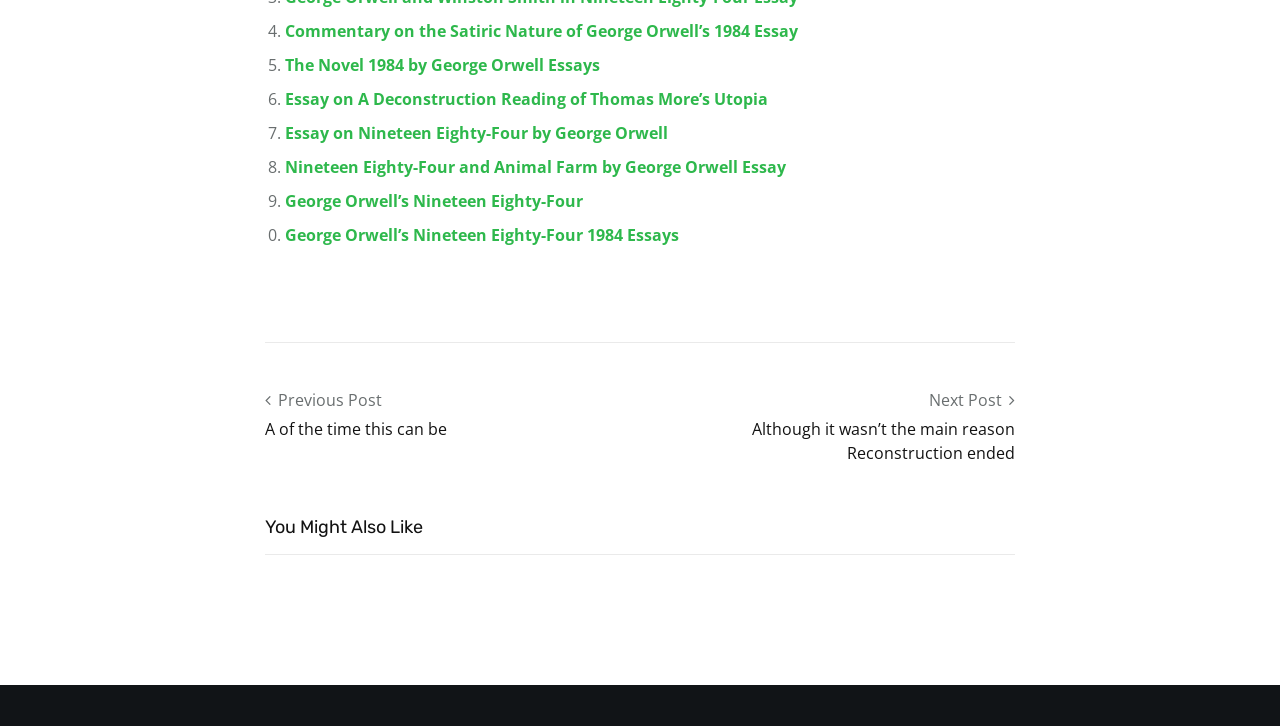Locate the bounding box coordinates of the segment that needs to be clicked to meet this instruction: "Subscribe to the newsletter".

None